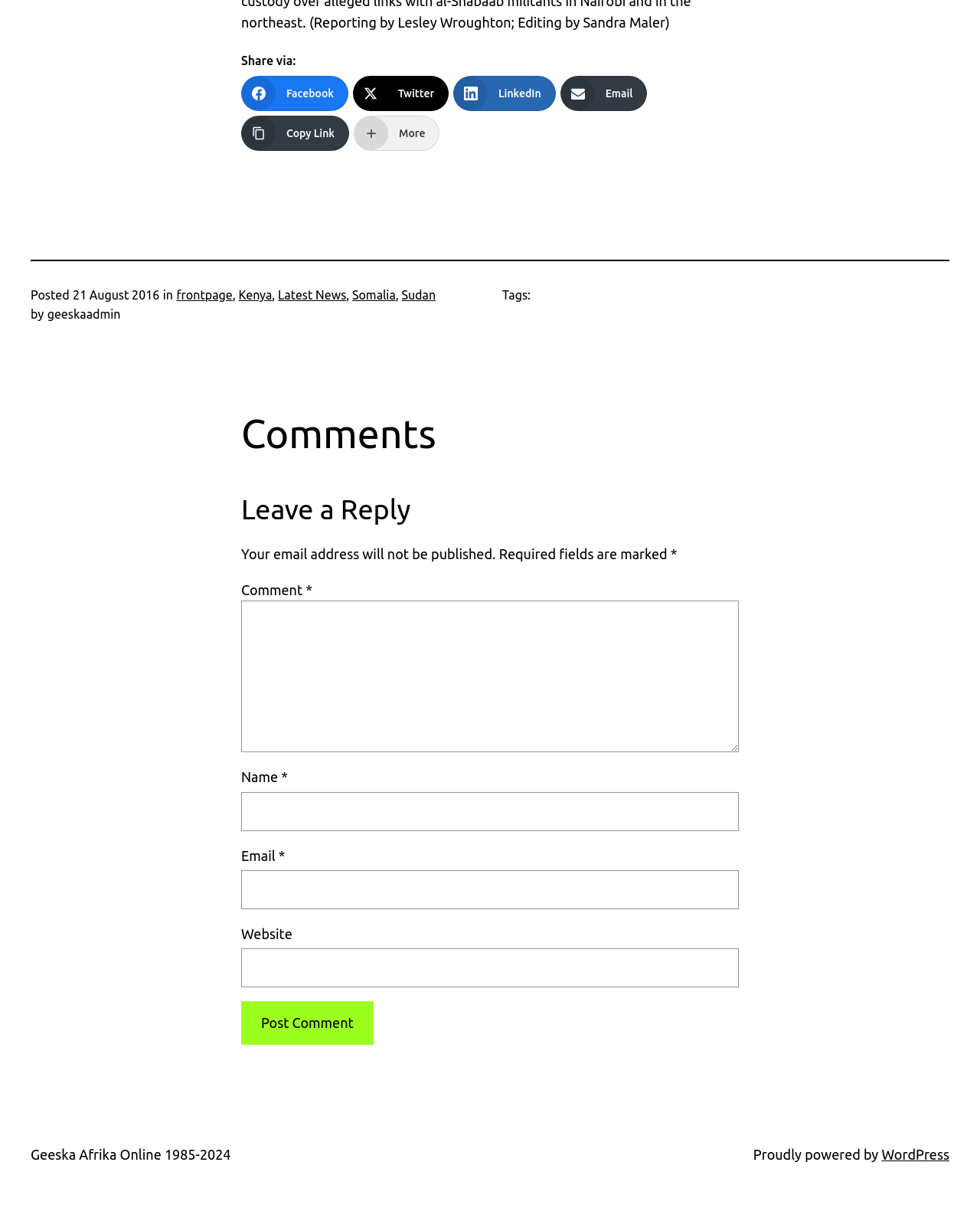What is the purpose of the 'Share via:' section?
Please give a detailed and elaborate answer to the question based on the image.

The 'Share via:' section provides links to share the post on various social media platforms such as Facebook, Twitter, LinkedIn, and Email, indicating that its purpose is to share the post on social media.